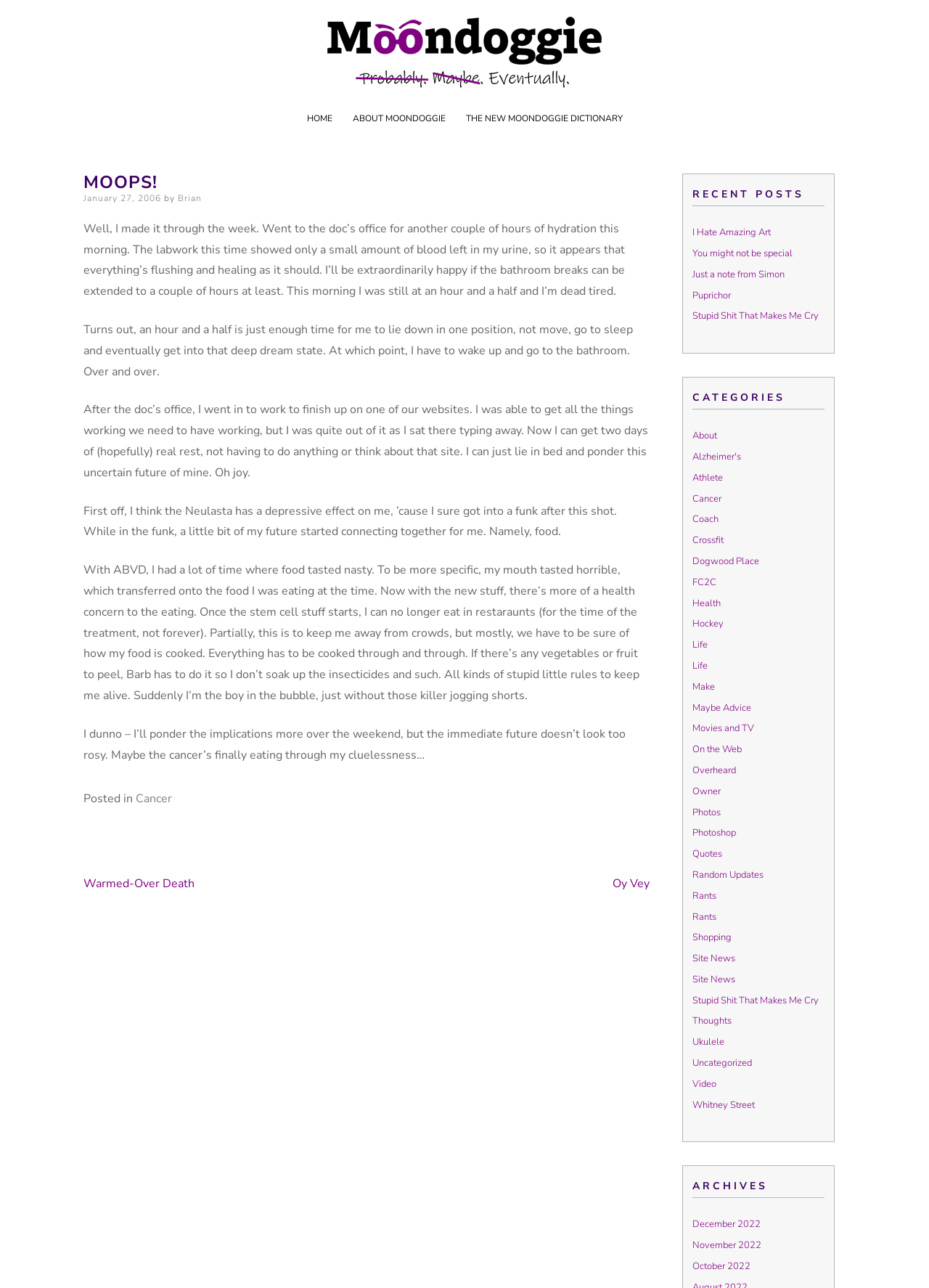Identify the coordinates of the bounding box for the element that must be clicked to accomplish the instruction: "Check the 'RECENT POSTS' section".

[0.745, 0.143, 0.888, 0.16]